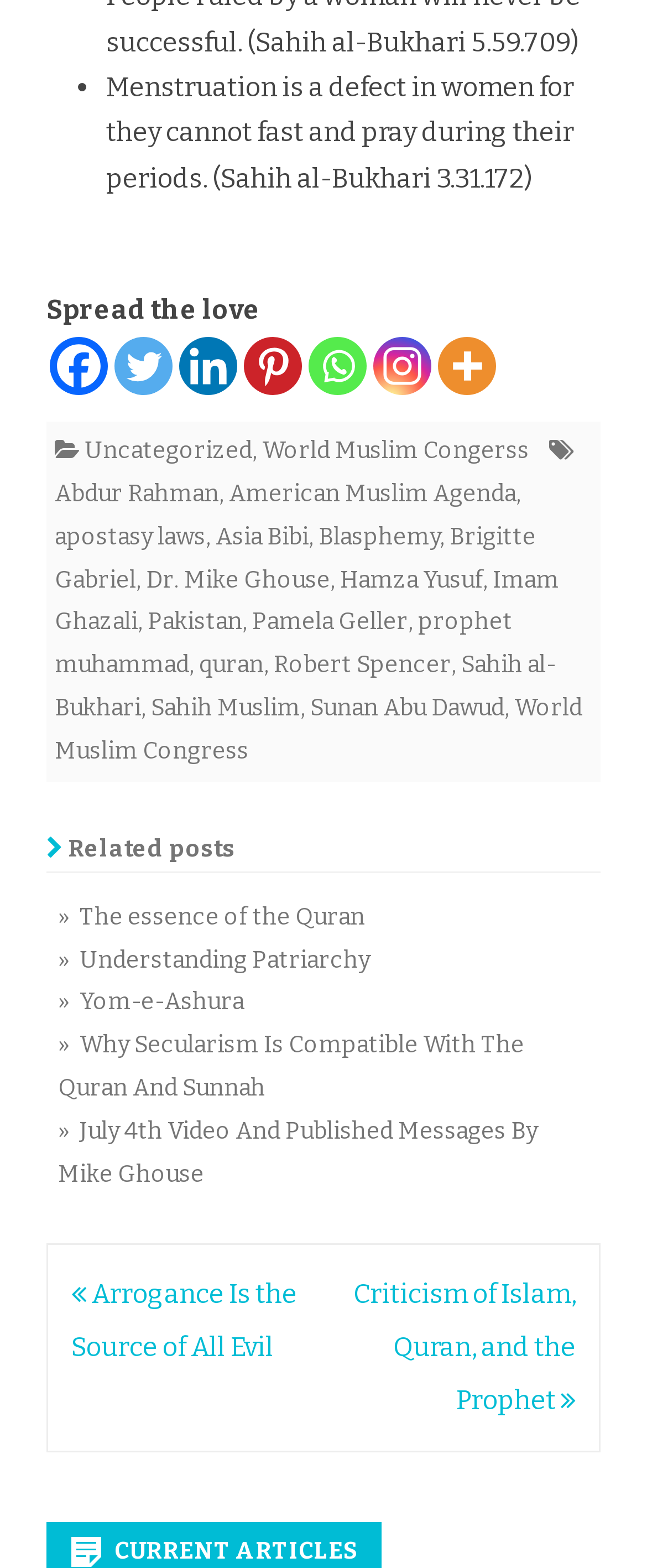Determine the bounding box coordinates of the element's region needed to click to follow the instruction: "Share on Facebook". Provide these coordinates as four float numbers between 0 and 1, formatted as [left, top, right, bottom].

[0.077, 0.215, 0.167, 0.252]